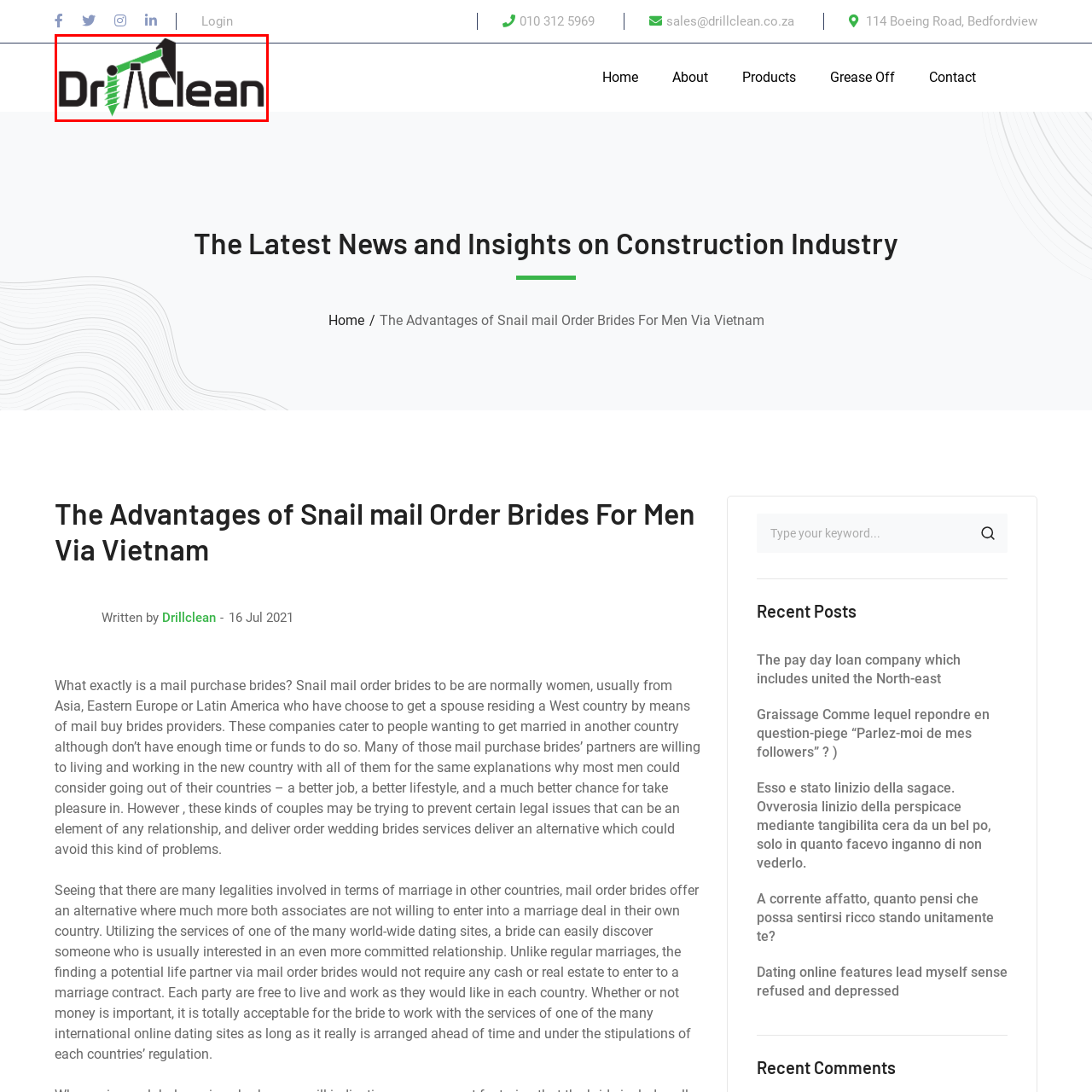What font style is used for the company name?
Examine the visual content inside the red box and reply with a single word or brief phrase that best answers the question.

Bold, modern